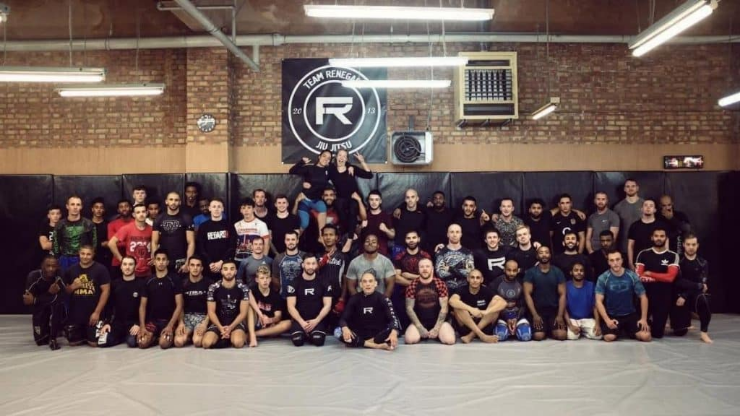What is displayed prominently in the background of the image?
Using the visual information, answer the question in a single word or phrase.

The gym's logo